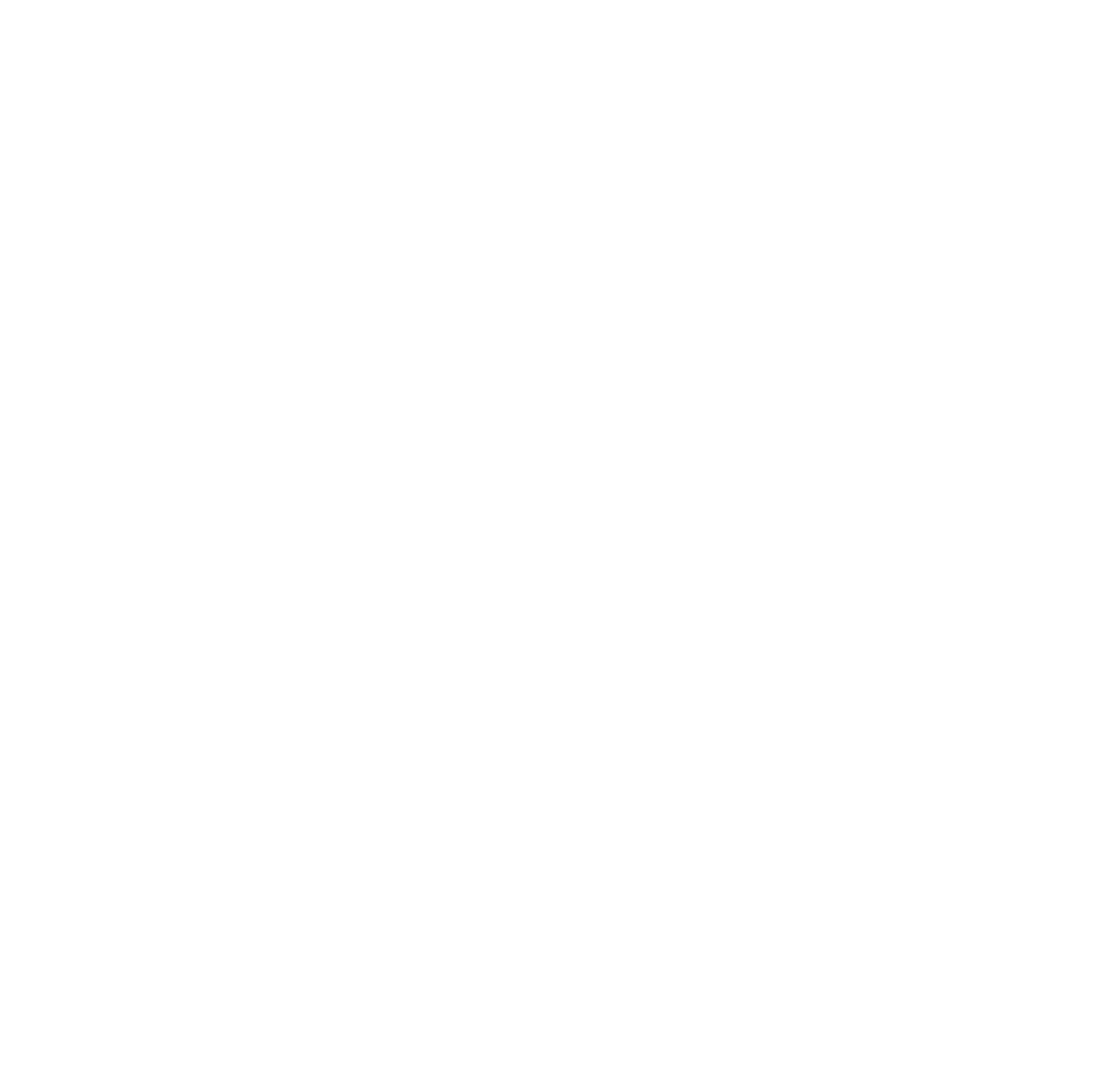For the following element description, predict the bounding box coordinates in the format (top-left x, top-left y, bottom-right x, bottom-right y). All values should be floating point numbers between 0 and 1. Description: Download File: https://hoangviet.co/wp-content/uploads/2024/03/optumizedAZC-grid.mp4

[0.031, 0.06, 0.969, 0.076]